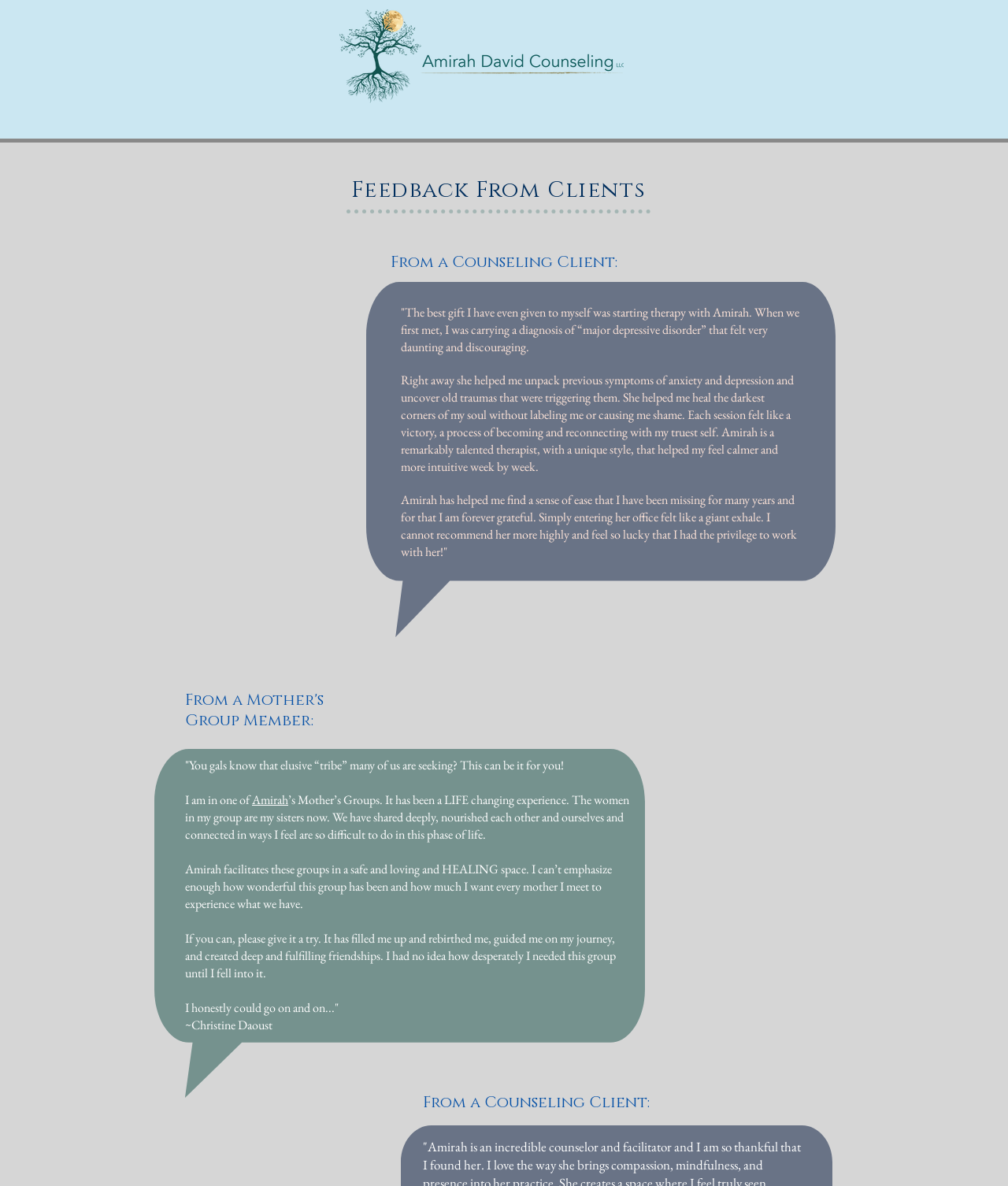What is the topic of the Mother’s Group?
Answer the question with a single word or phrase by looking at the picture.

Not specified